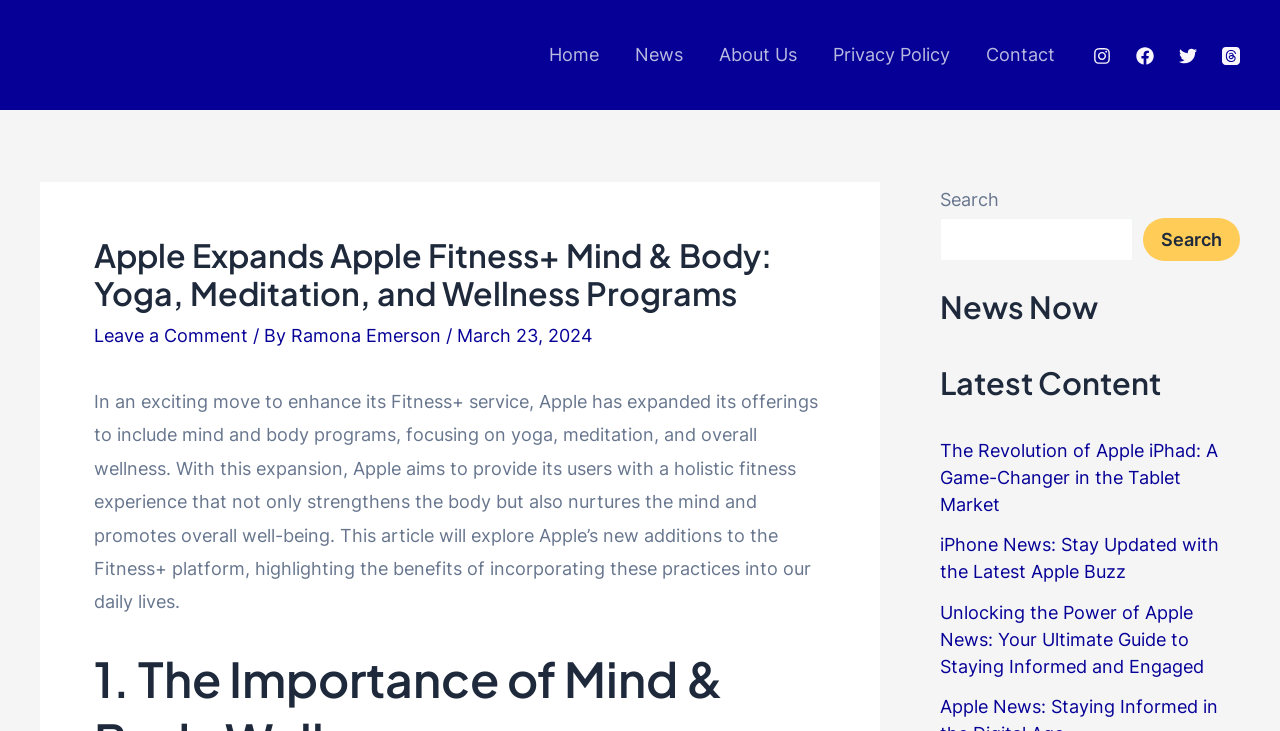Bounding box coordinates should be provided in the format (top-left x, top-left y, bottom-right x, bottom-right y) with all values between 0 and 1. Identify the bounding box for this UI element: Privacy Policy

[0.637, 0.0, 0.756, 0.15]